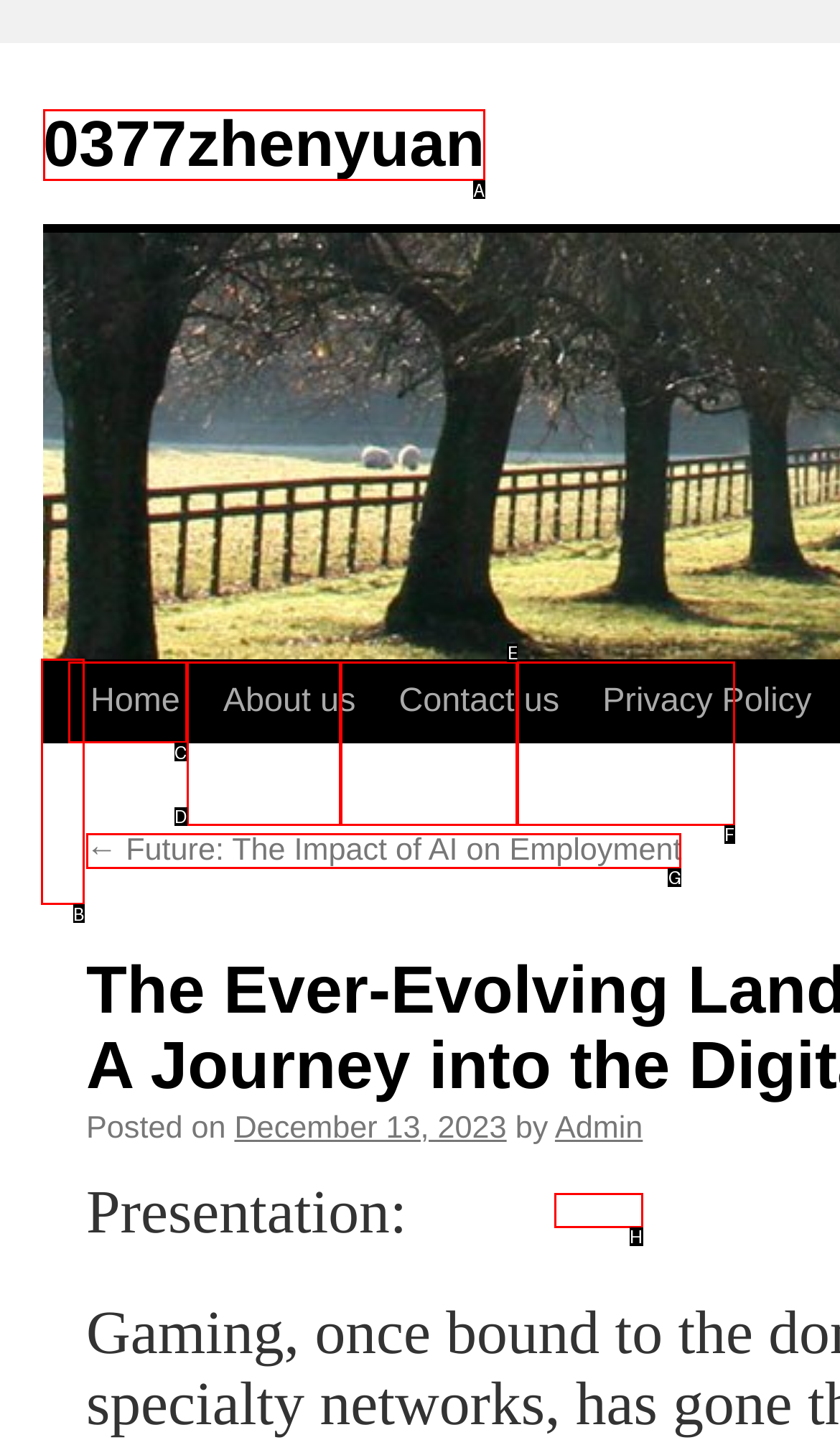Find the appropriate UI element to complete the task: visit the previous article. Indicate your choice by providing the letter of the element.

G